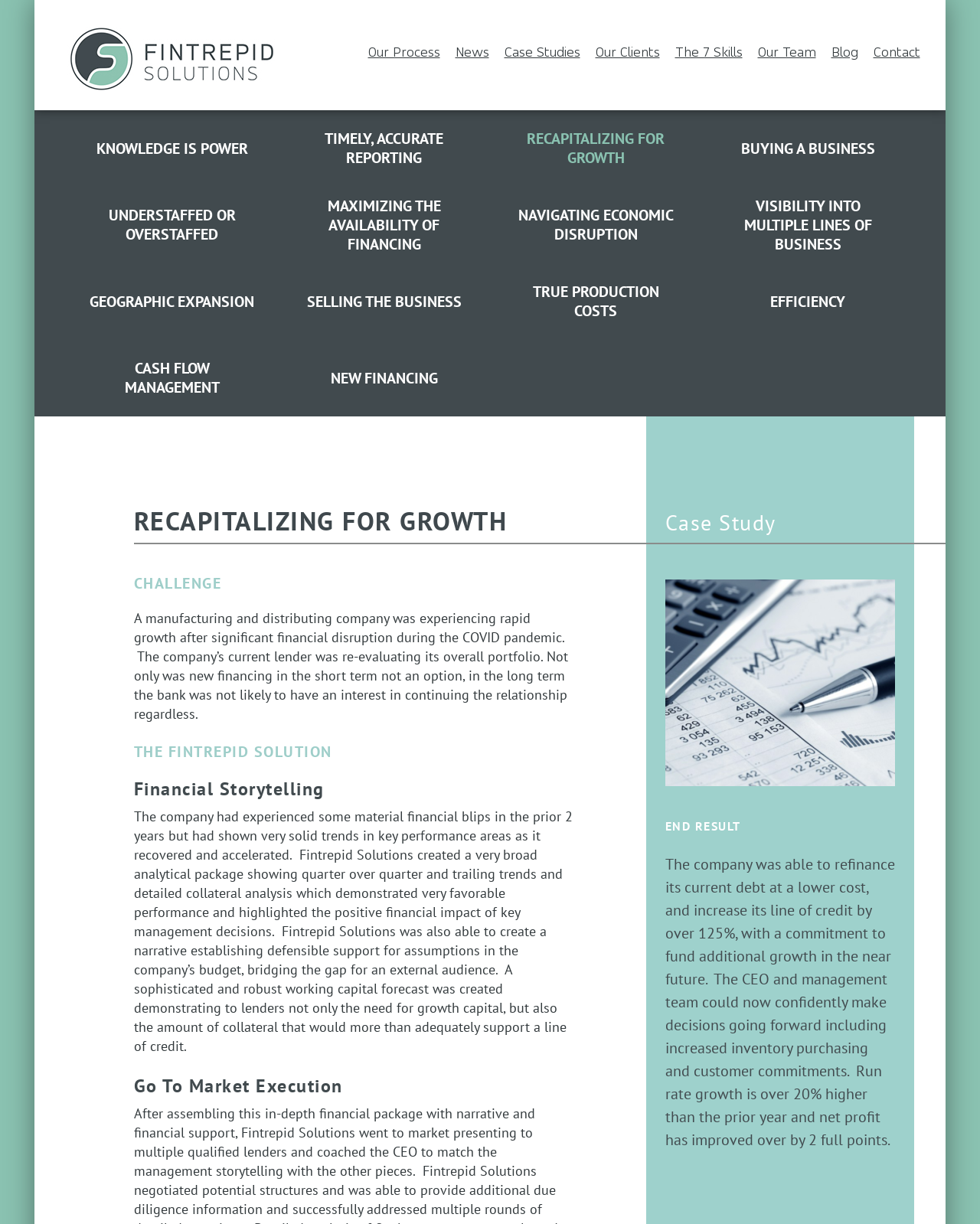Based on the image, provide a detailed response to the question:
What is the purpose of Financial Storytelling?

Financial Storytelling is used to create a narrative establishing defensible support for assumptions in the company’s budget, bridging the gap for an external audience.